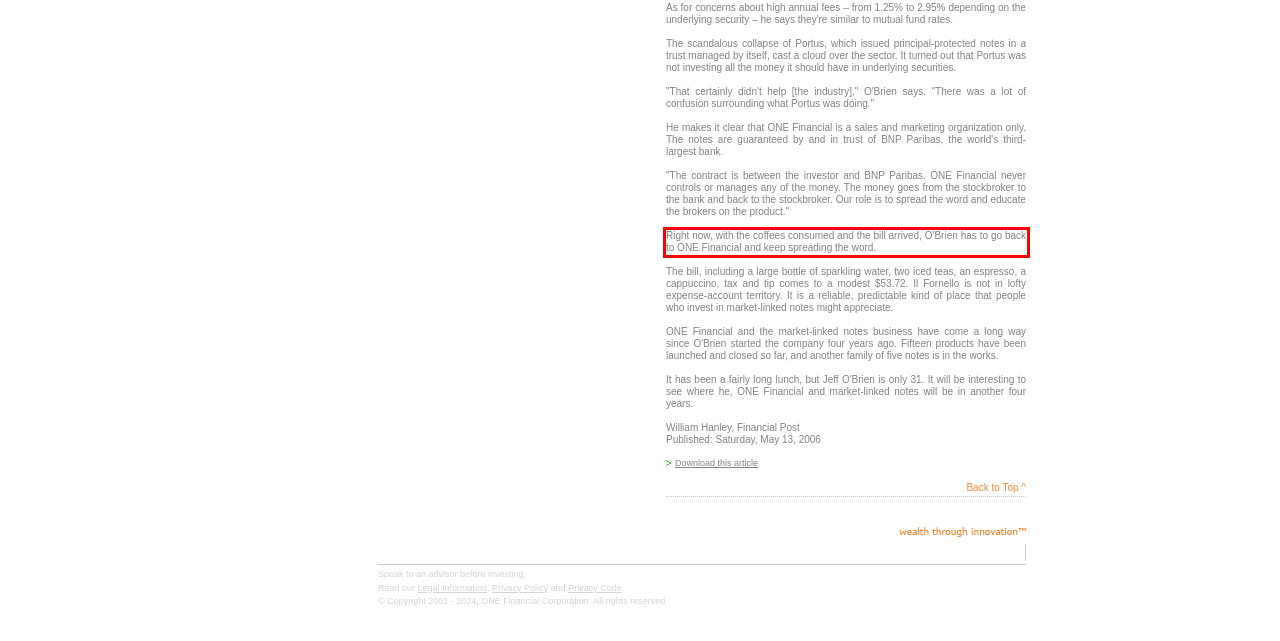Please perform OCR on the text within the red rectangle in the webpage screenshot and return the text content.

Right now, with the coffees consumed and the bill arrived, O'Brien has to go back to ONE Financial and keep spreading the word.